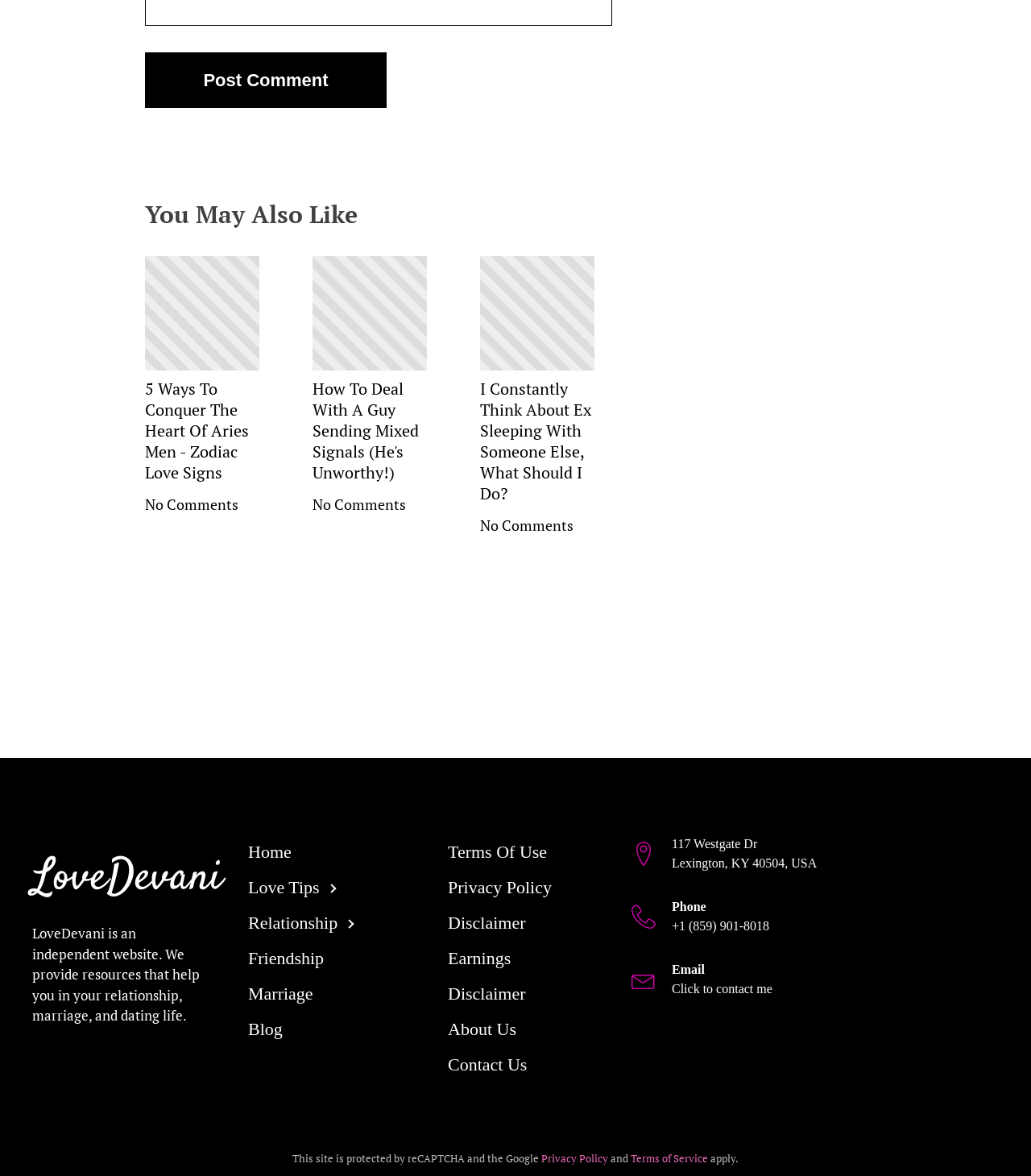Find and specify the bounding box coordinates that correspond to the clickable region for the instruction: "Click the 'Post Comment' button".

[0.141, 0.045, 0.375, 0.092]